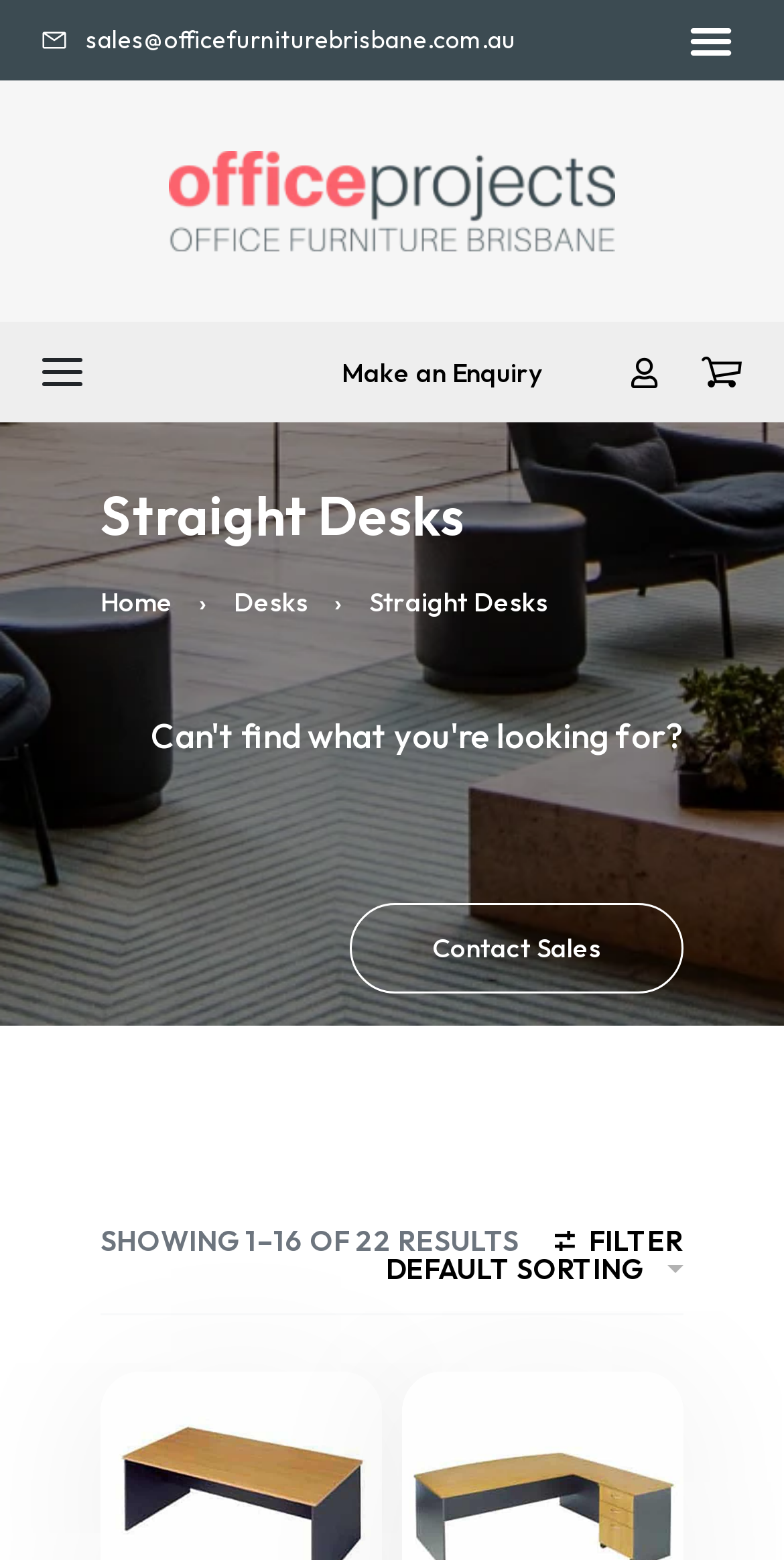Find and generate the main title of the webpage.

Brisbane’s Best Selection of Open Desks for Your Modern Office